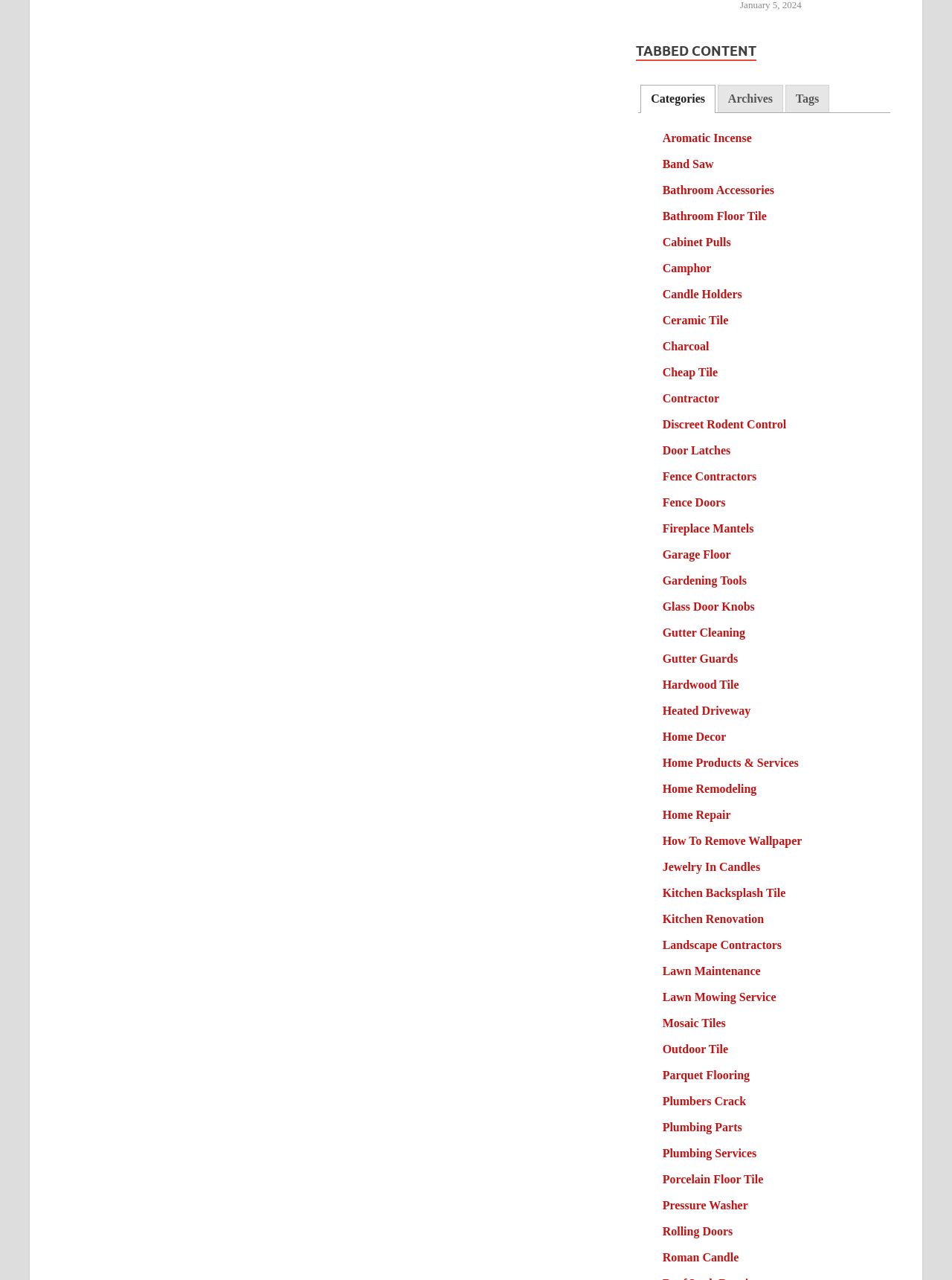Please identify the bounding box coordinates of the clickable region that I should interact with to perform the following instruction: "Click on the 'Categories' tab". The coordinates should be expressed as four float numbers between 0 and 1, i.e., [left, top, right, bottom].

[0.673, 0.066, 0.751, 0.089]